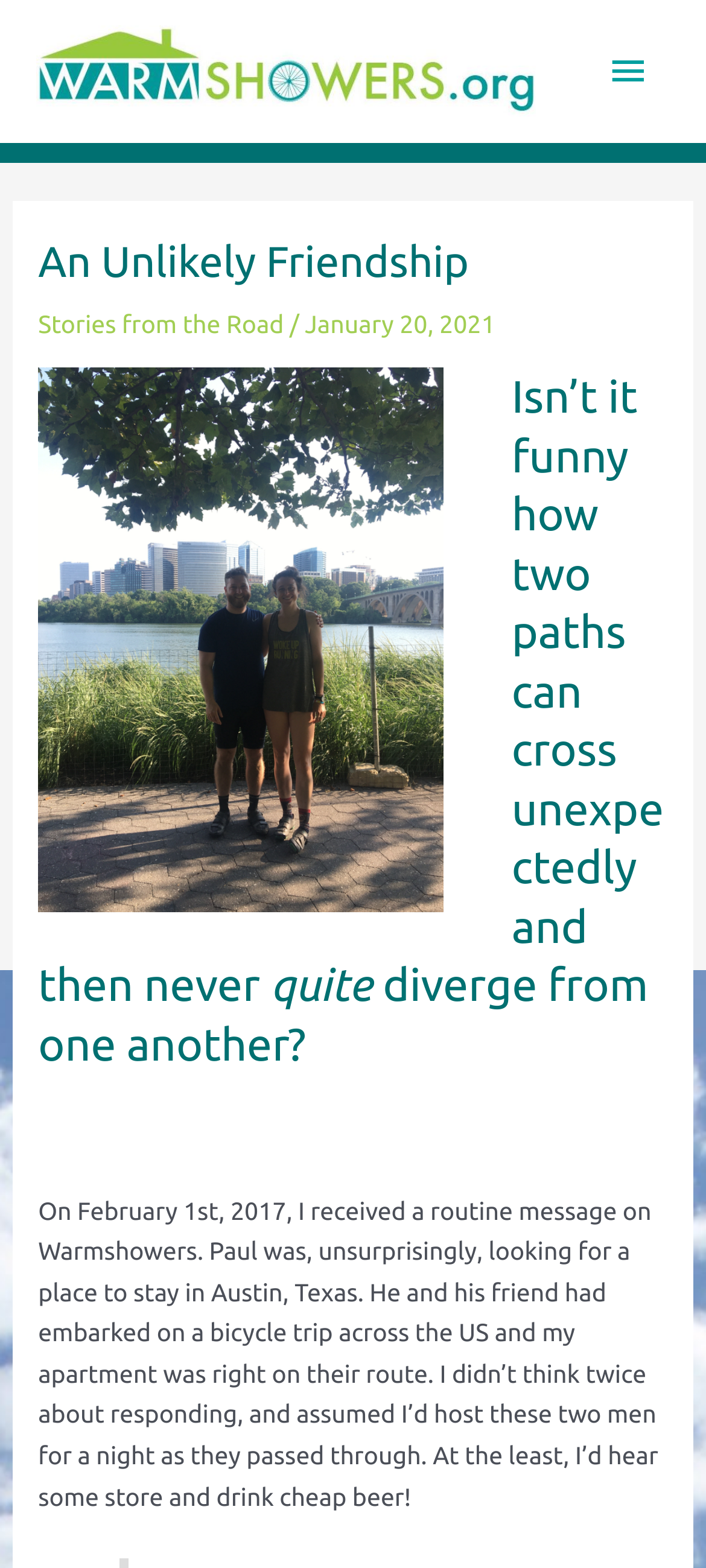Specify the bounding box coordinates (top-left x, top-left y, bottom-right x, bottom-right y) of the UI element in the screenshot that matches this description: Stories from the Road

[0.054, 0.197, 0.402, 0.215]